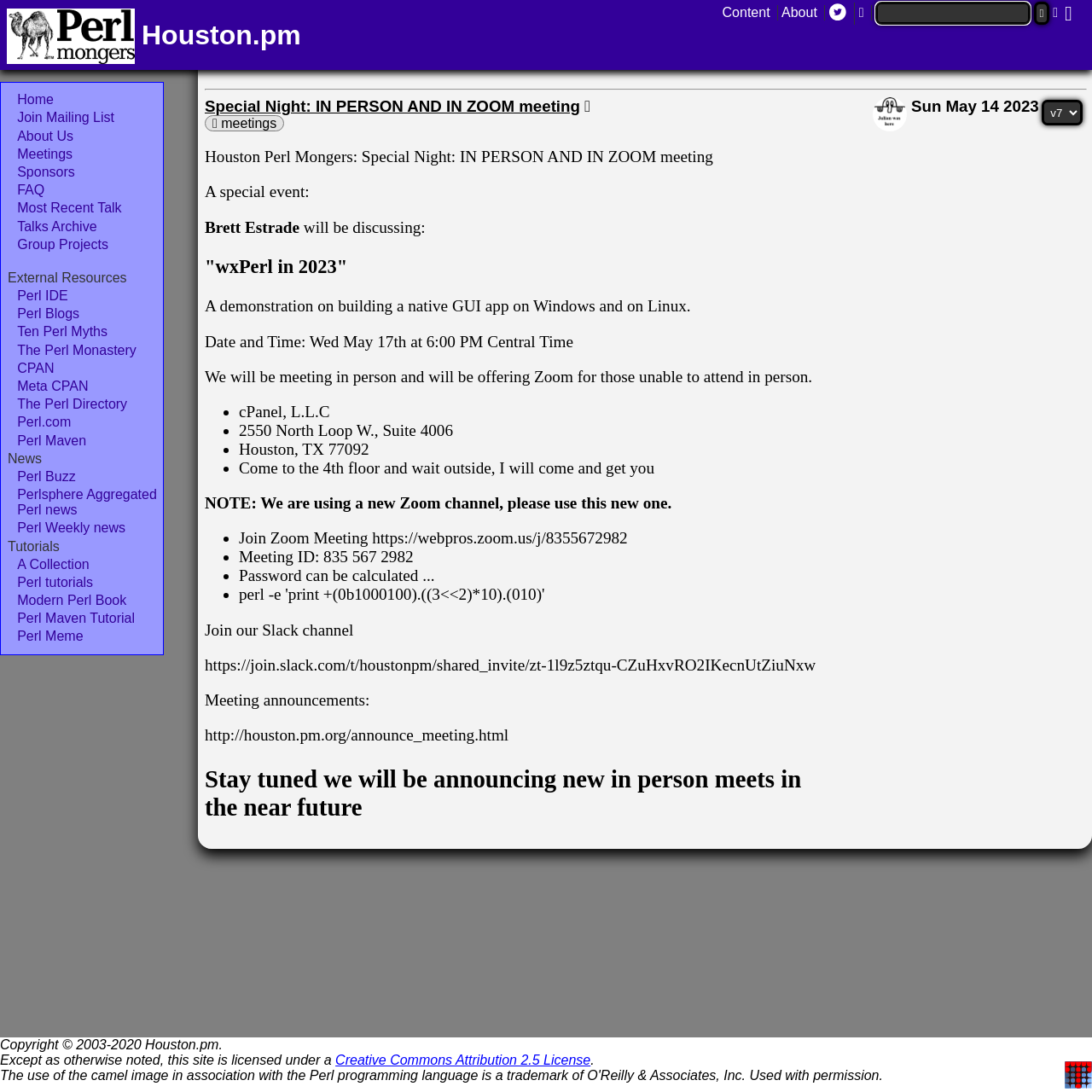Given the element description alt="Perl Mongers' Site", identify the bounding box coordinates for the UI element on the webpage screenshot. The format should be (top-left x, top-left y, bottom-right x, bottom-right y), with values between 0 and 1.

[0.006, 0.048, 0.13, 0.062]